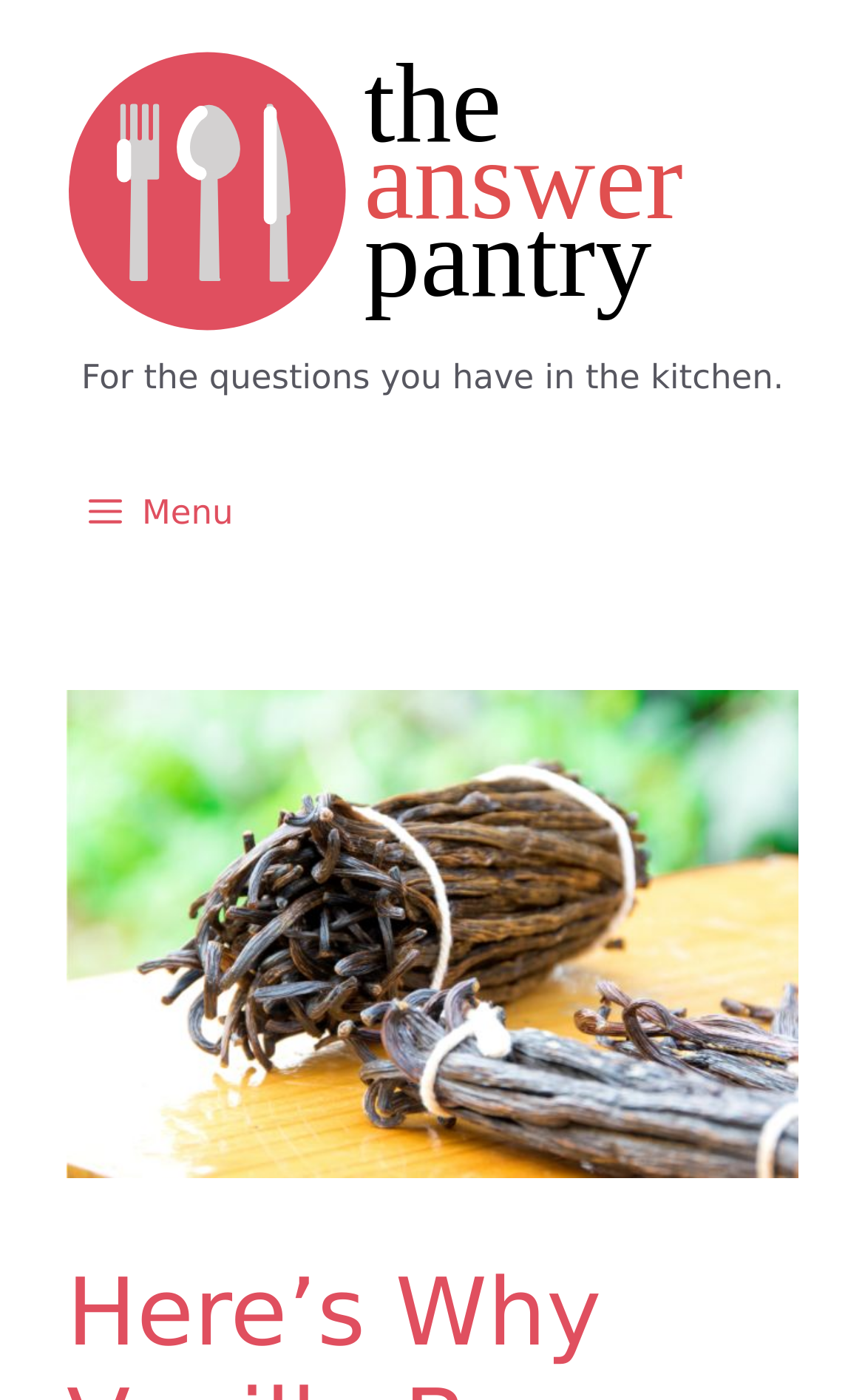Predict the bounding box of the UI element based on this description: "Menu".

[0.051, 0.319, 0.321, 0.414]